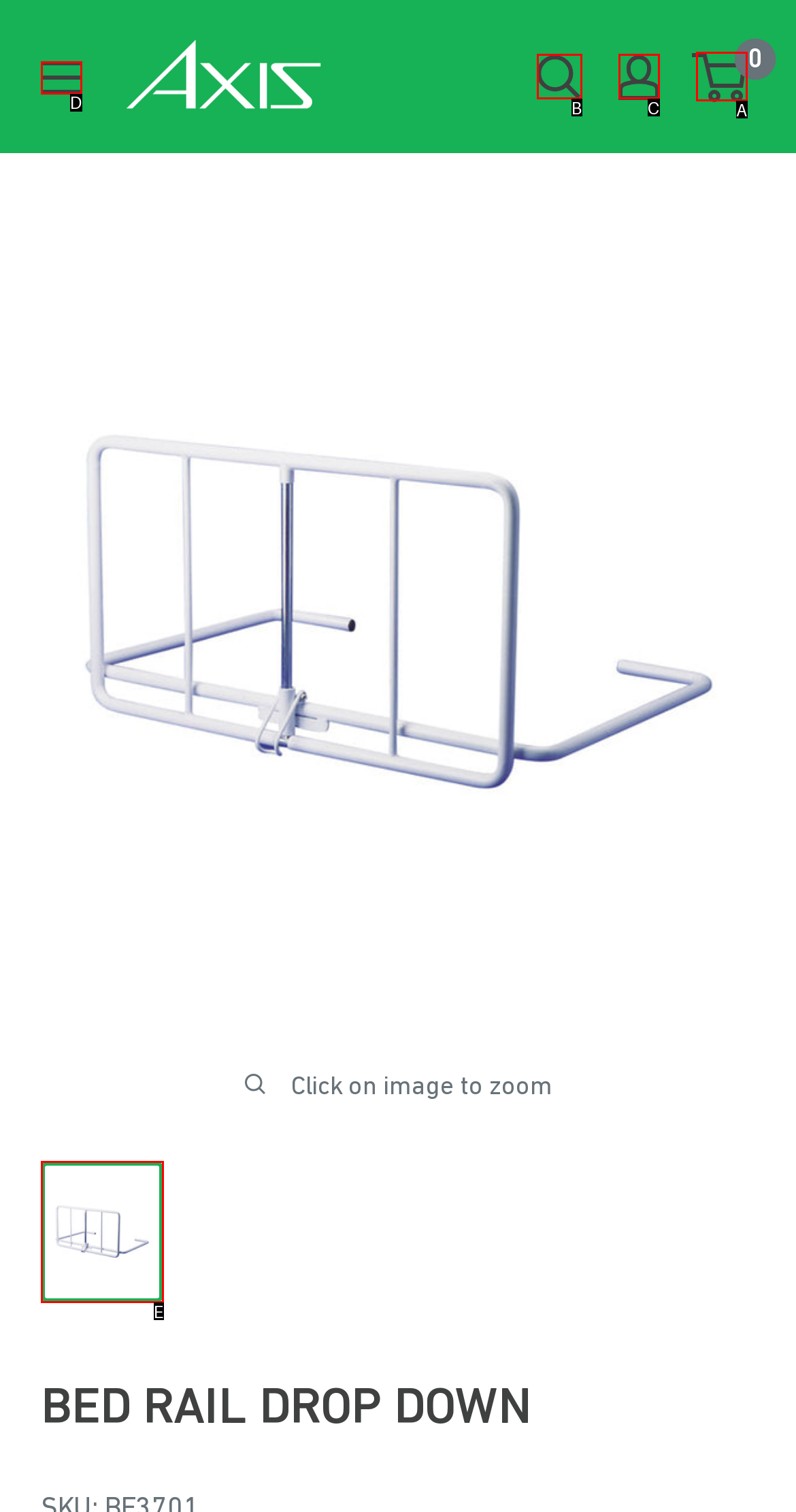Match the following description to the correct HTML element: aria-label="My account" Indicate your choice by providing the letter.

C